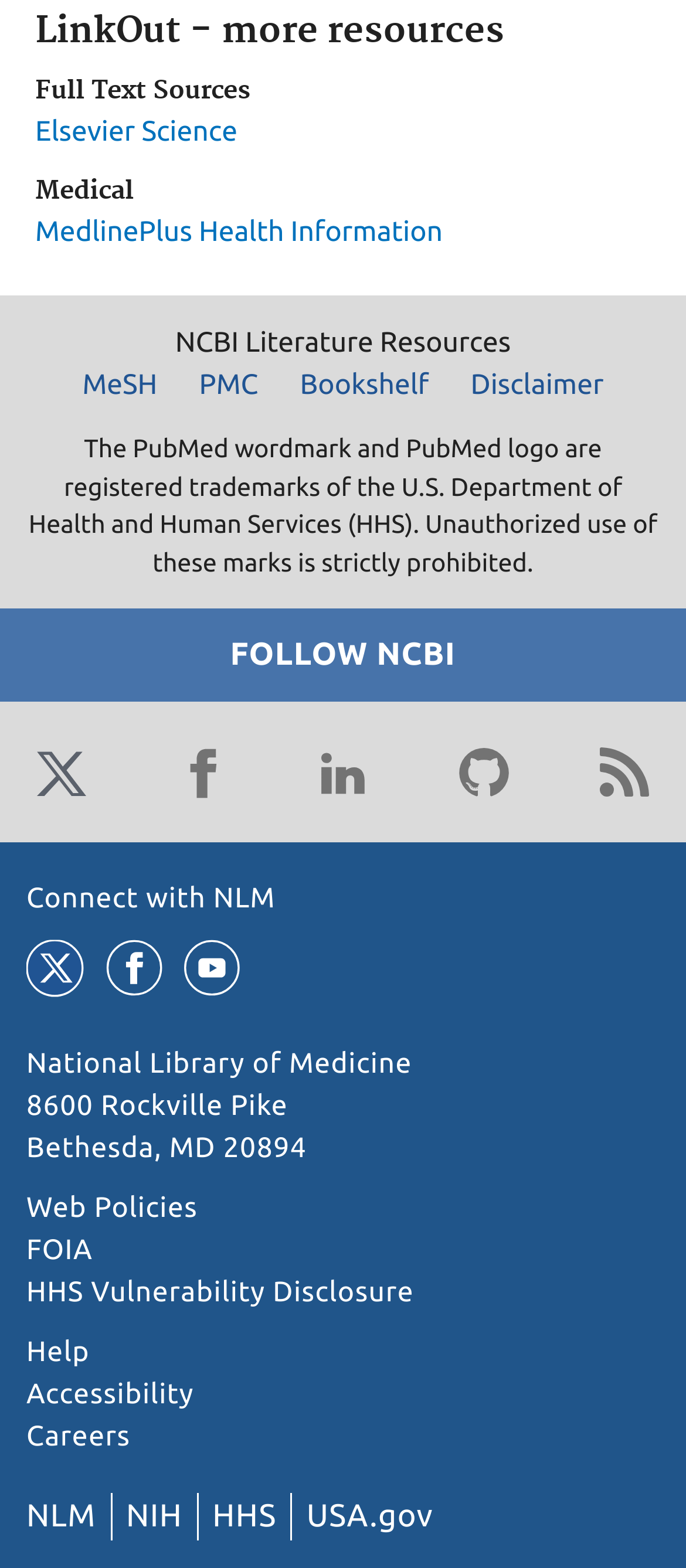Please determine the bounding box coordinates of the element's region to click in order to carry out the following instruction: "Visit the MedlinePlus Health Information page". The coordinates should be four float numbers between 0 and 1, i.e., [left, top, right, bottom].

[0.051, 0.137, 0.645, 0.158]